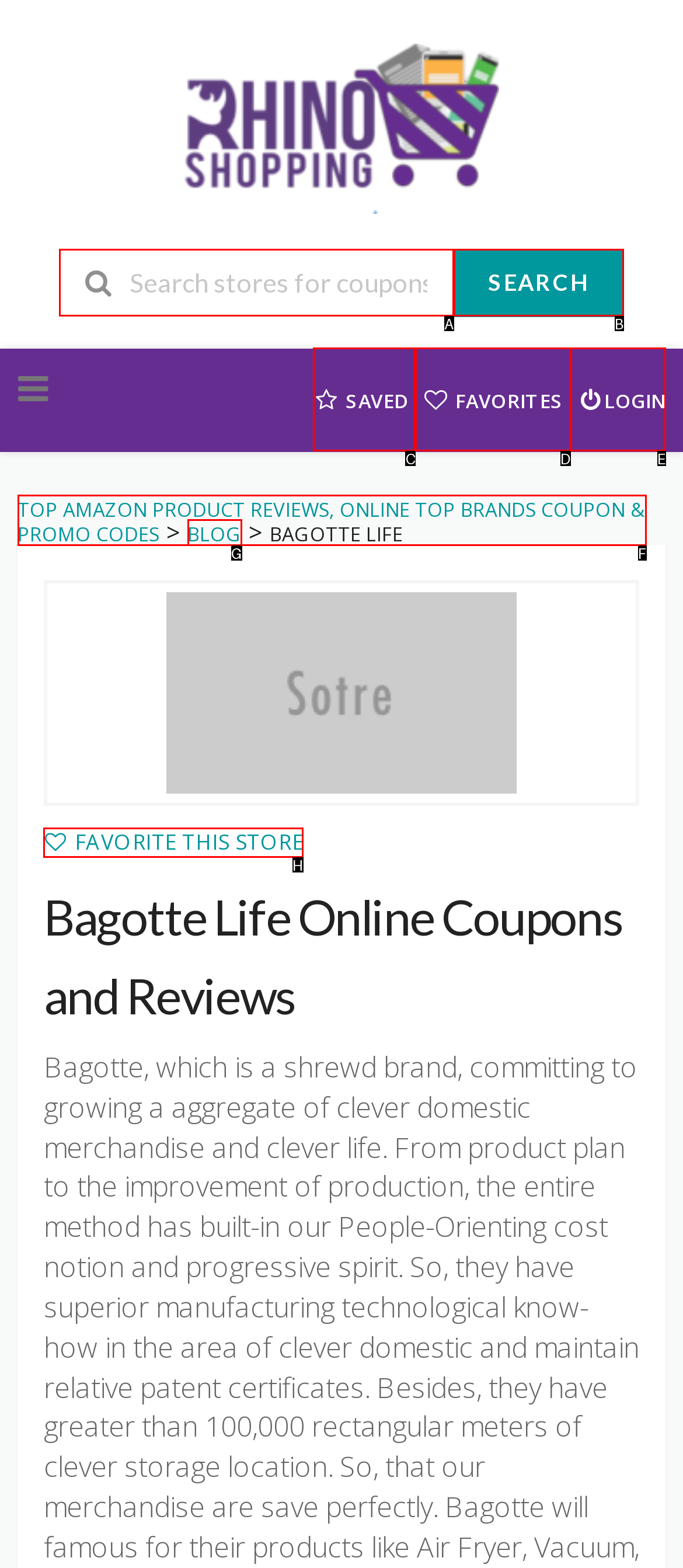Choose the HTML element to click for this instruction: Favorite this store Answer with the letter of the correct choice from the given options.

H